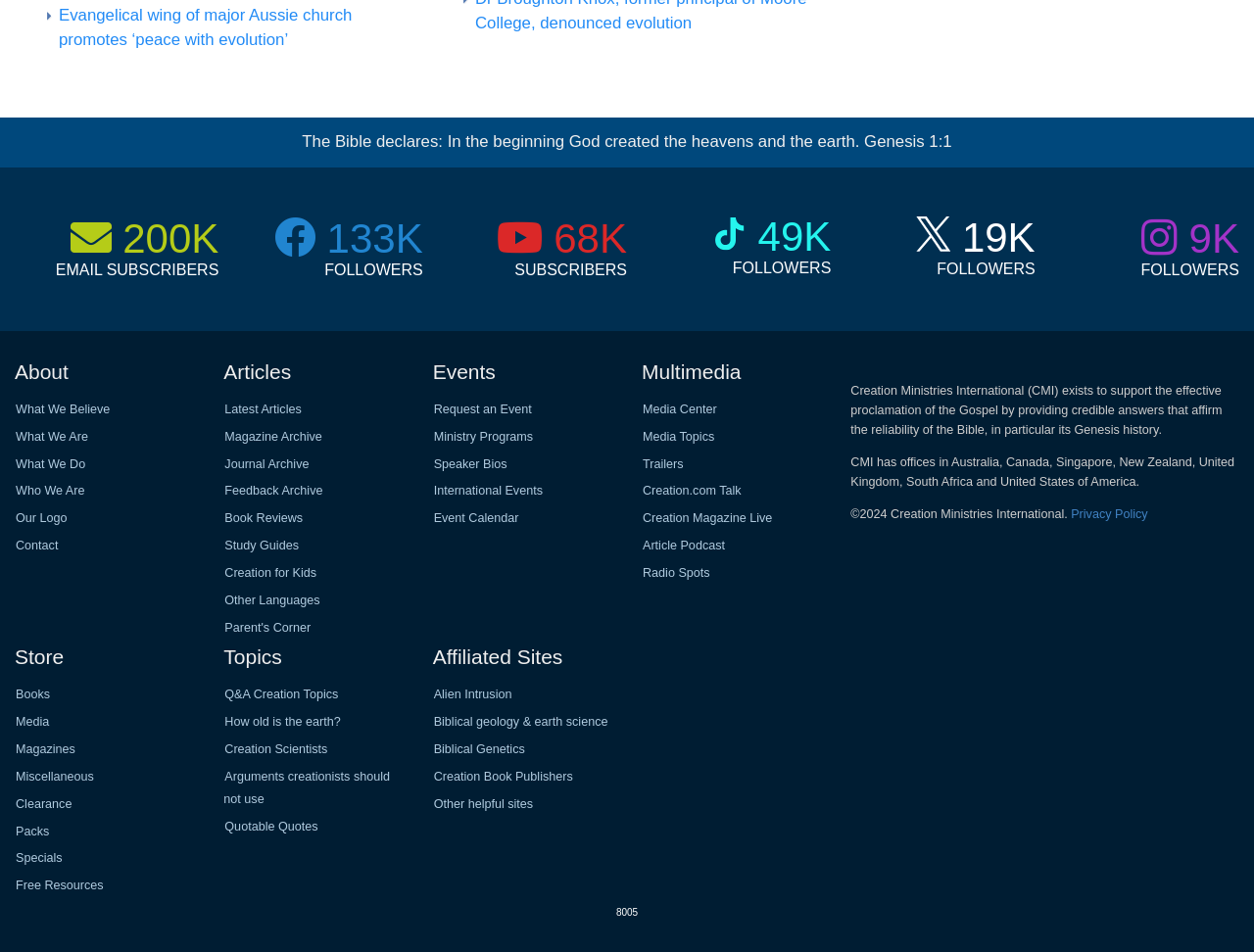What are the main categories on the webpage?
Analyze the image and provide a thorough answer to the question.

The main categories can be found in the headings 'About', 'Articles', 'Events', 'Multimedia', 'Store', 'Topics', and 'Affiliated Sites' which are located at the top and middle of the webpage, and each category has several sub-links providing more information.